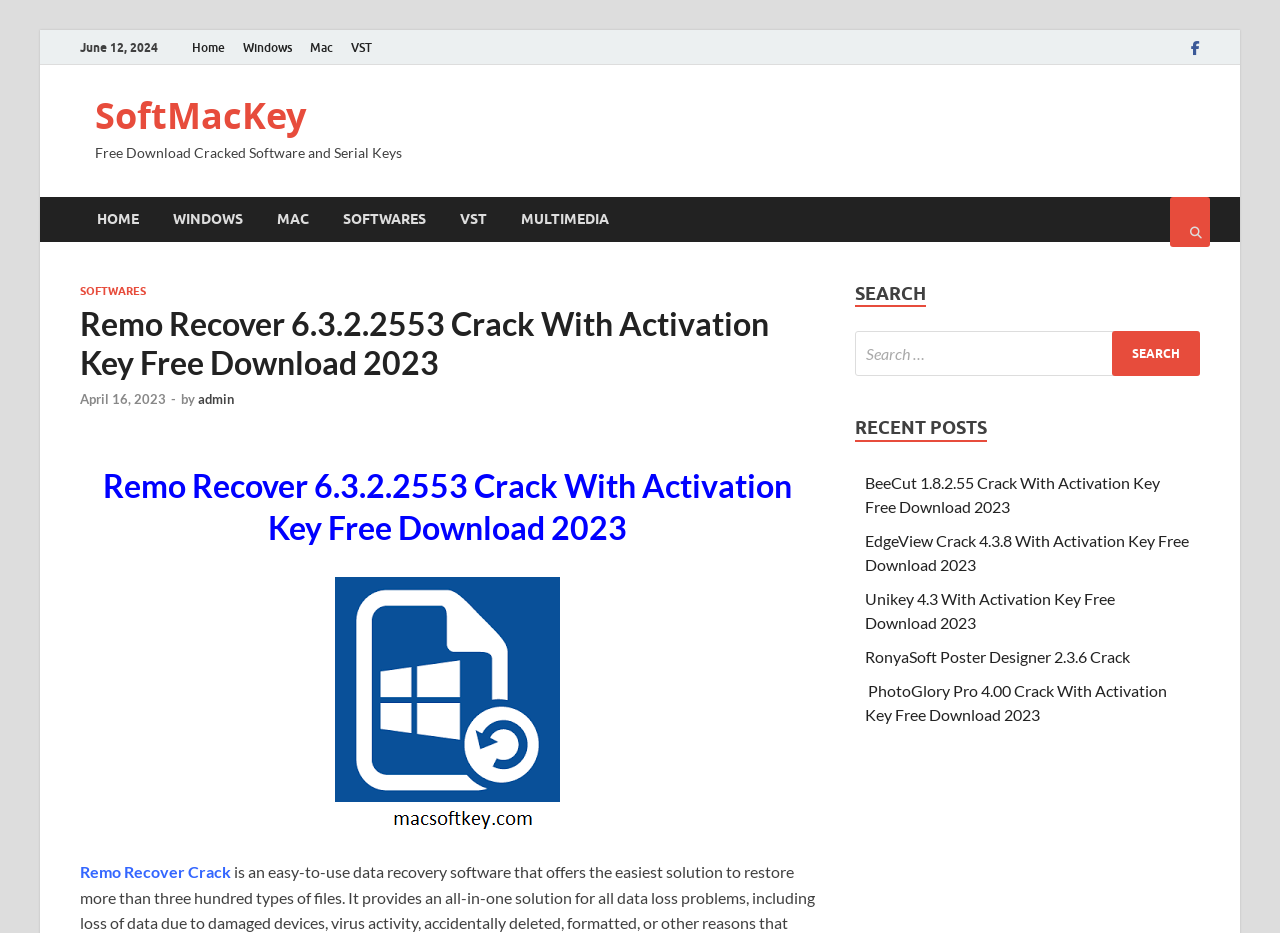Determine the main headline of the webpage and provide its text.

Remo Recover 6.3.2.2553 Crack With Activation Key Free Download 2023